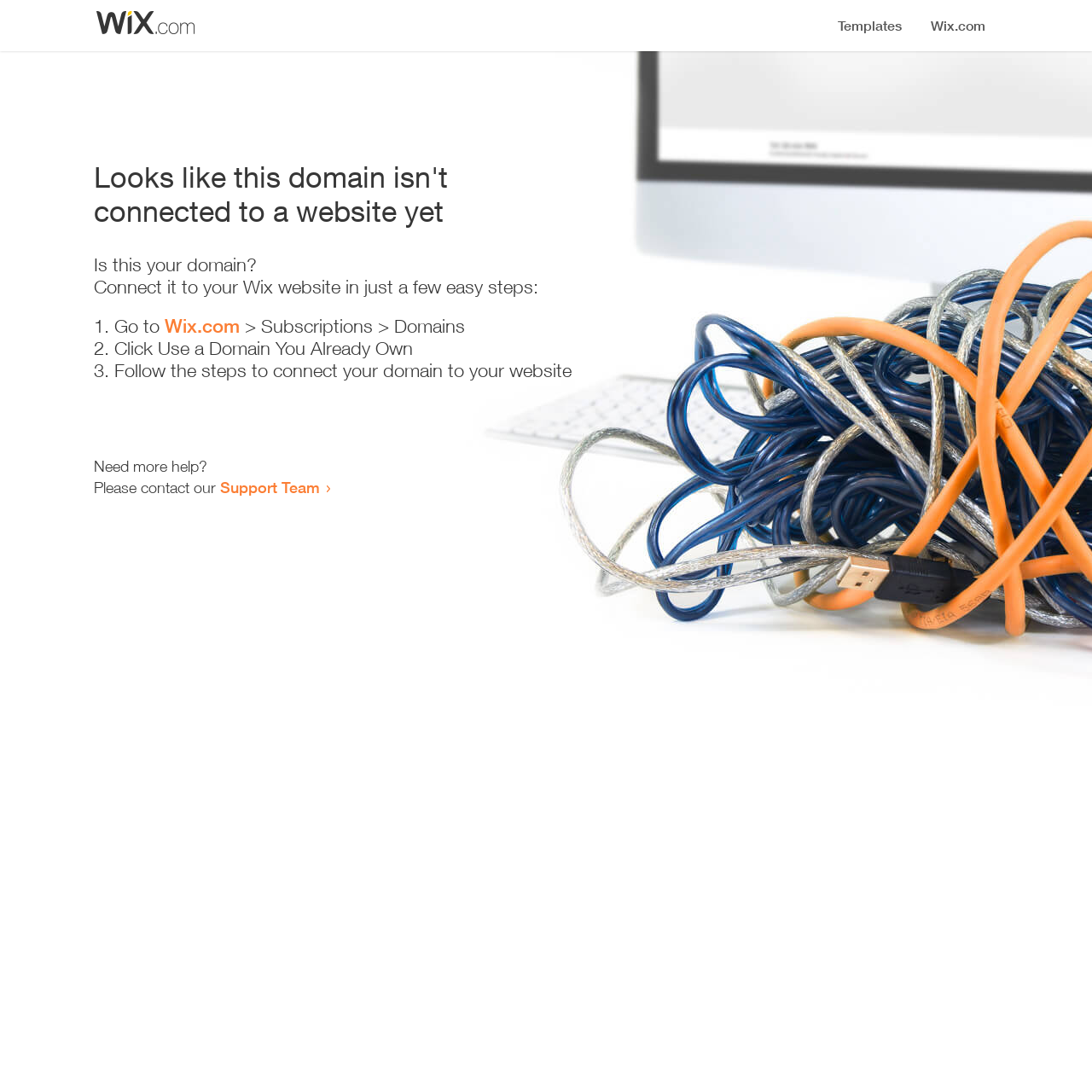Where can I go to start connecting my domain?
Based on the screenshot, respond with a single word or phrase.

Wix.com